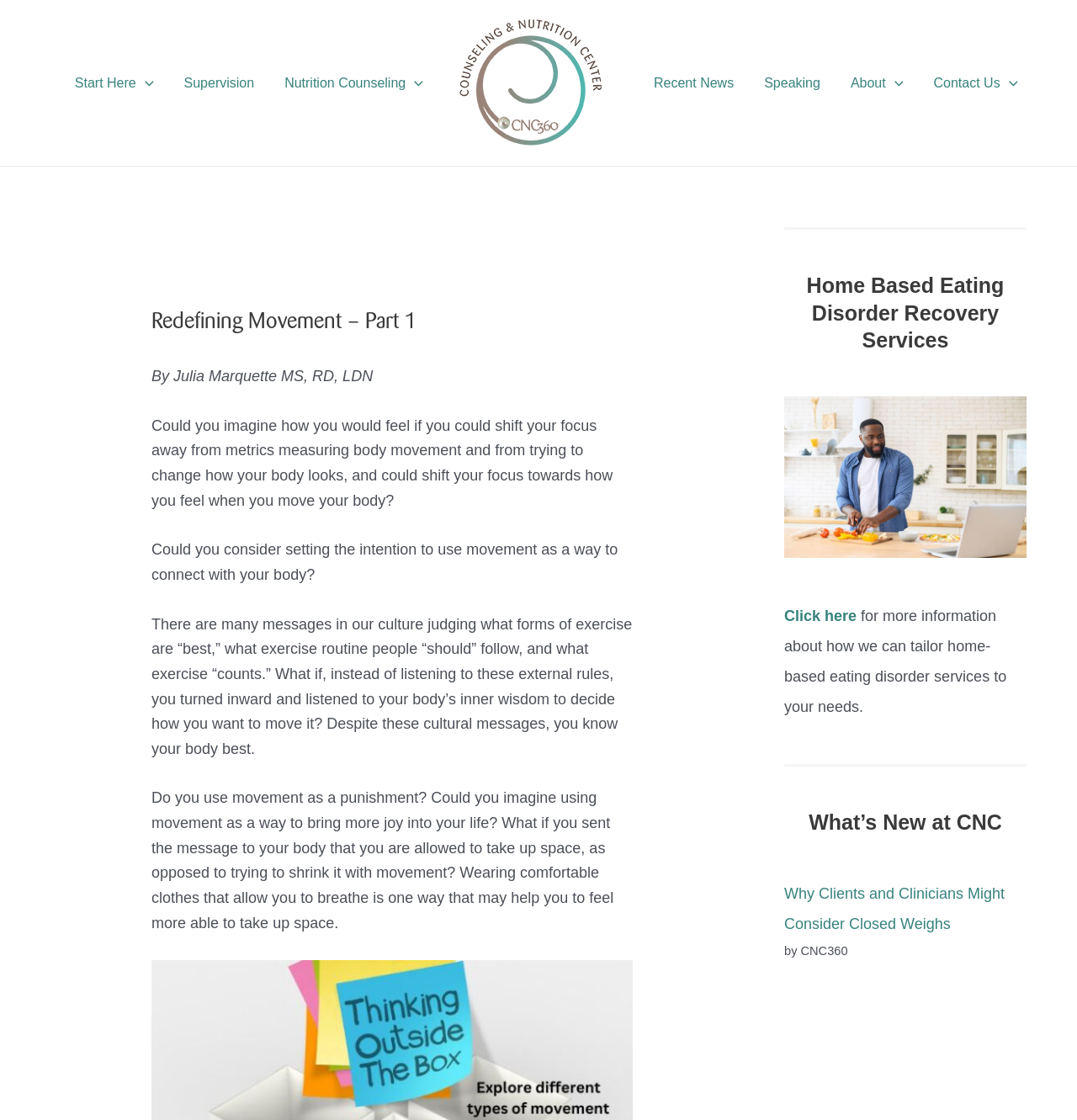What is the tone of the webpage's content?
Answer the question with as much detail as possible.

The tone of the webpage's content is reflective and encouraging, as it invites the reader to reexamine their relationship with their body and movement, and offers suggestions for a more positive and self-accepting approach.